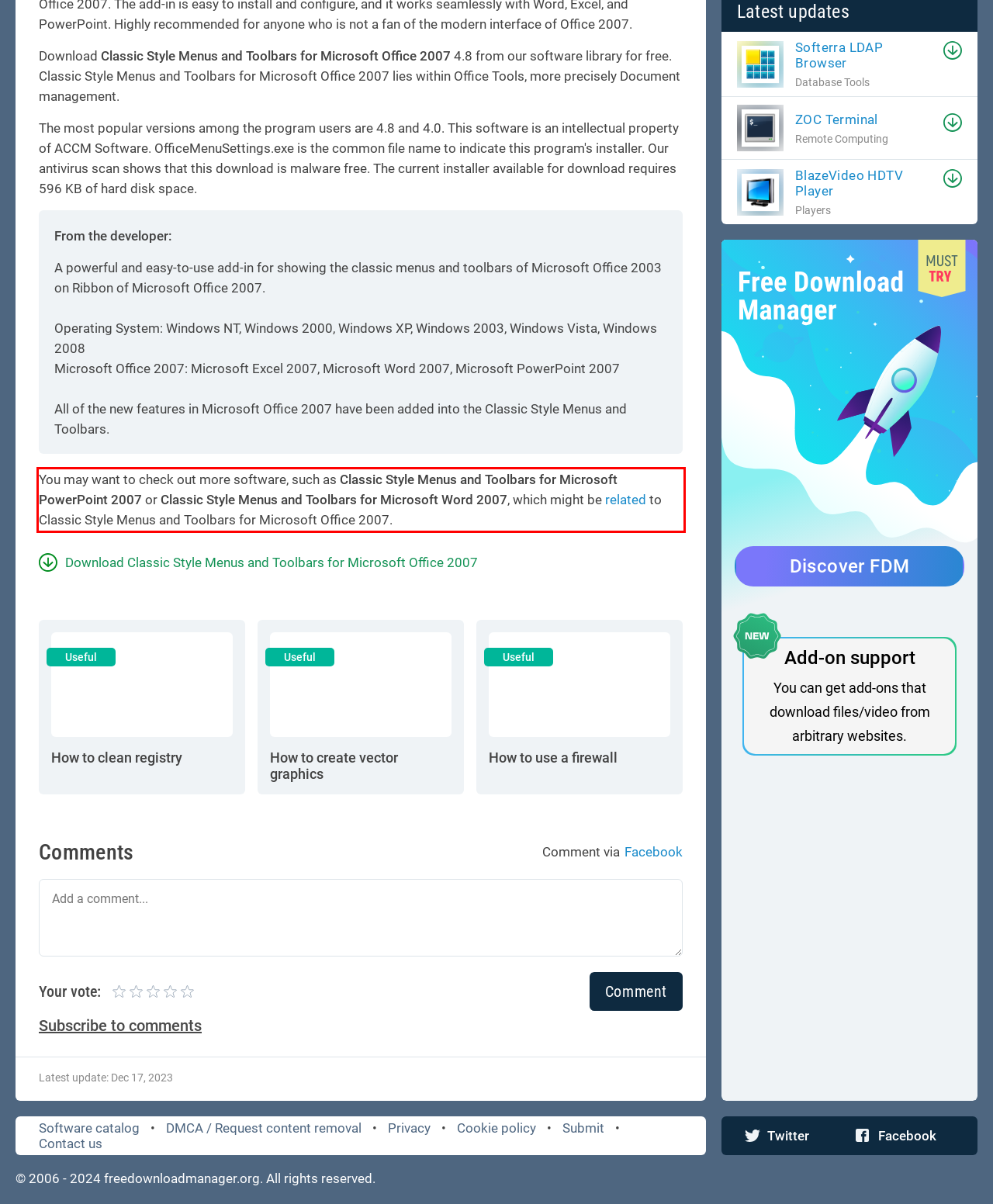Review the webpage screenshot provided, and perform OCR to extract the text from the red bounding box.

You may want to check out more software, such as Classic Style Menus and Toolbars for Microsoft PowerPoint 2007 or Classic Style Menus and Toolbars for Microsoft Word 2007, which might be related to Classic Style Menus and Toolbars for Microsoft Office 2007.